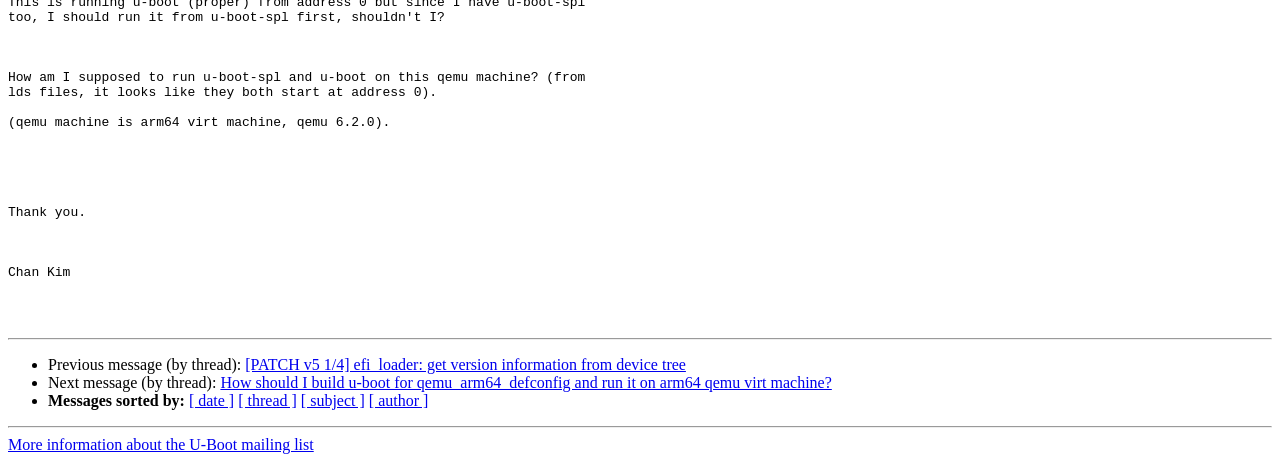Answer briefly with one word or phrase:
What is the next message in the thread?

How should I build u-boot